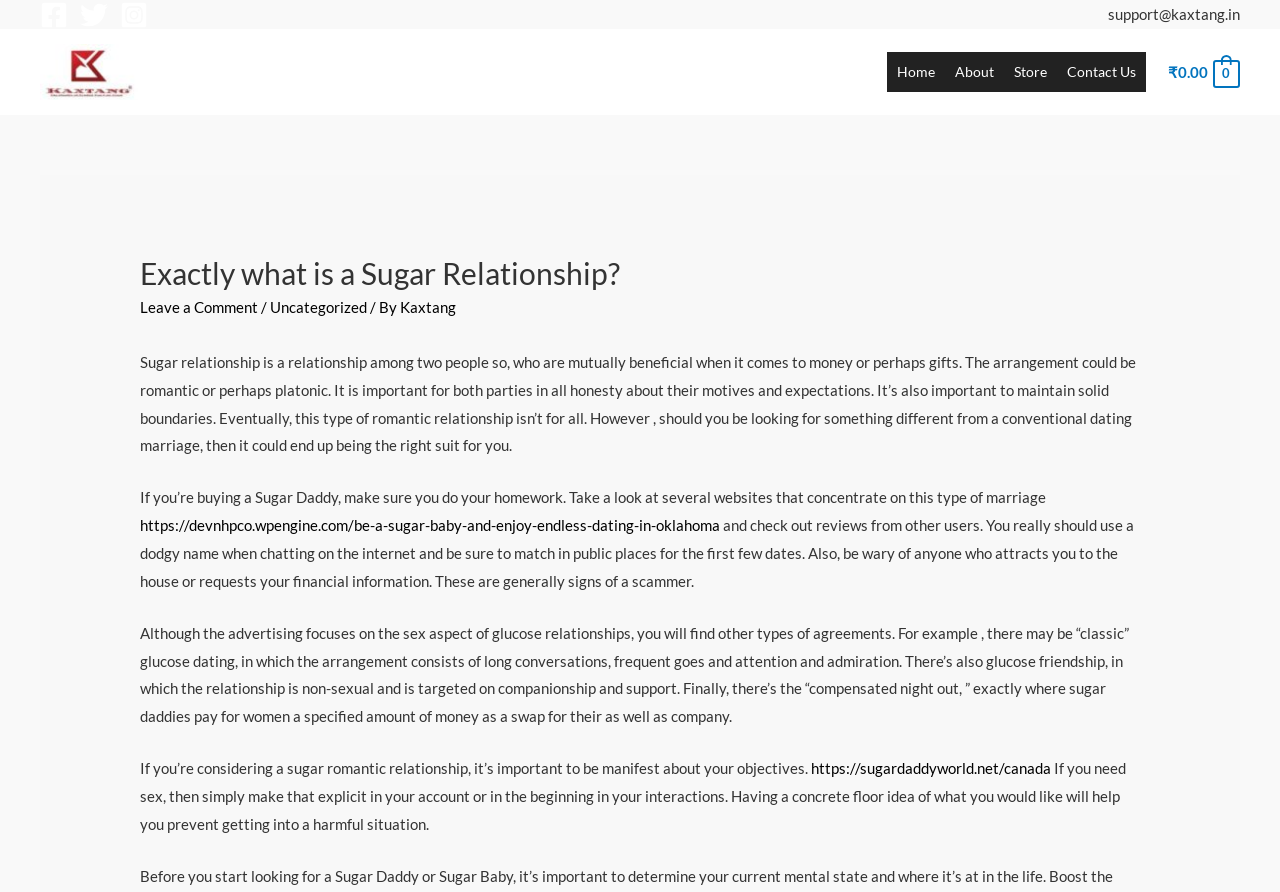Deliver a detailed narrative of the webpage's visual and textual elements.

The webpage is about sugar relationships, with a focus on explaining what they are and how they work. At the top left corner, there are three social media links, Facebook, Twitter, and Instagram, each accompanied by an image. Next to them is a link to the website's support email. 

Below these links, there is a navigation menu with links to the website's home page, about page, store, and contact us page. On the top right corner, there is a link showing the current balance, ₹0.00.

The main content of the webpage is divided into sections. The first section has a heading "Exactly what is a Sugar Relationship?" followed by a brief description of what a sugar relationship is. Below this, there are links to leave a comment, a category label "Uncategorized", and the author's name "Kaxtang".

The next section provides more information about sugar relationships, including the importance of honesty, setting boundaries, and being cautious when looking for a sugar daddy. There are also links to external websites that provide more information on sugar relationships.

The webpage then explains different types of sugar relationships, including "classic" sugar dating, sugar friendship, and "paid night out". Finally, it emphasizes the importance of being clear about one's objectives when considering a sugar relationship.